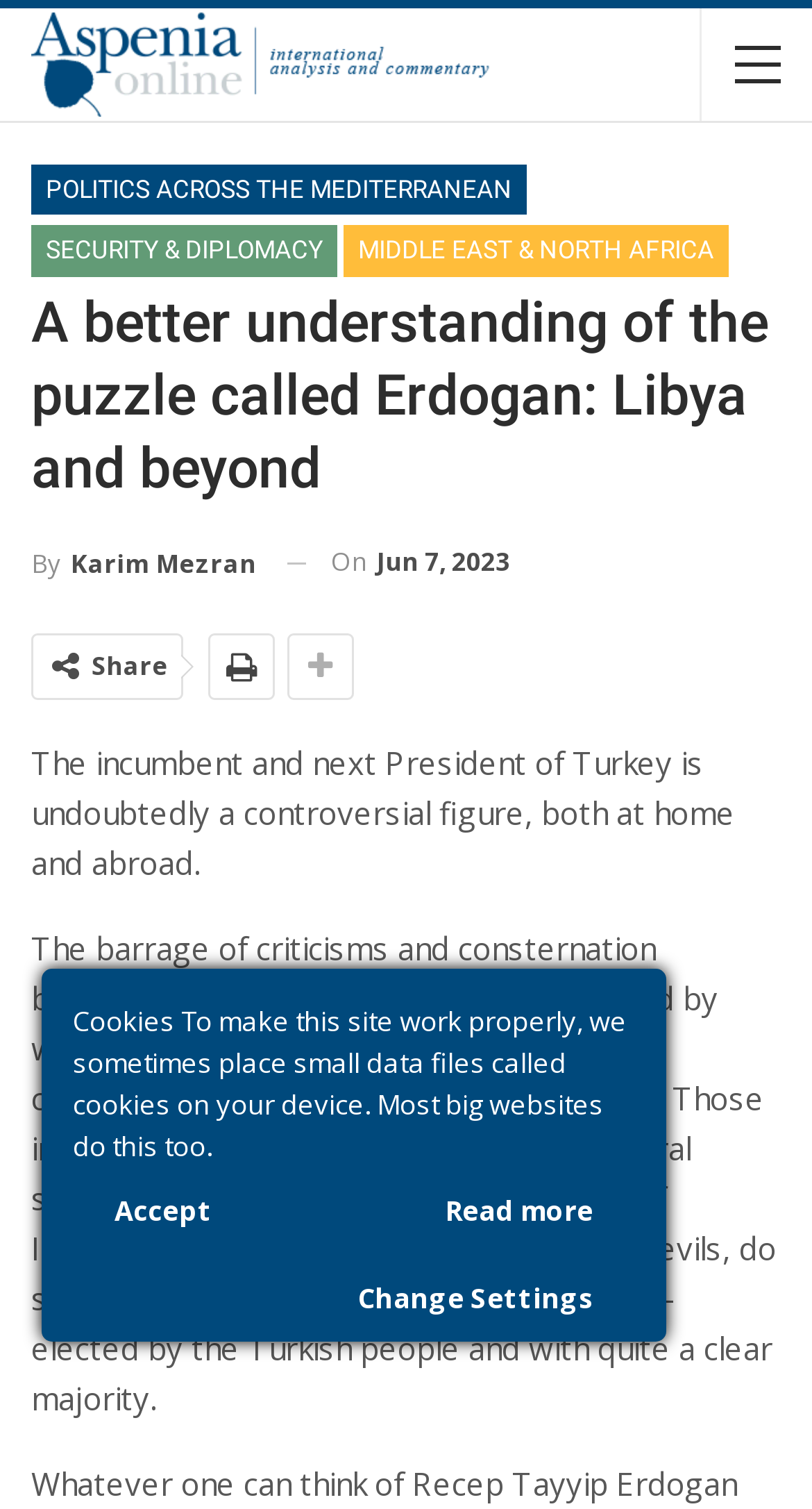Elaborate on the webpage's design and content in a detailed caption.

The webpage is an article titled "A better understanding of the puzzle called Erdogan: Libya and beyond" on the Aspenia Online website. At the top left, there is a logo of Aspenia Online, accompanied by a link to the website. Below the logo, there are three links to different categories: "POLITICS ACROSS THE MEDITERRANEAN", "SECURITY & DIPLOMACY", and "MIDDLE EAST & NORTH AFRICA".

The main article title is centered at the top, followed by the author's name, "By Karim Mezran", and the publication date, "On Jun 7, 2023". There is a "Share" button and a Facebook share icon to the right of the author's name.

The article begins with a paragraph discussing the controversy surrounding the President of Turkey, Erdogan, both domestically and internationally. The text continues with a second paragraph explaining the complexity of criticisms against Erdogan and how they often ignore the fact that he was re-elected by the Turkish people with a clear majority.

At the bottom of the page, there is a notification about cookies, explaining that the website uses them to function properly. There are three buttons: "Accept", "Read more", and "Change Settings", allowing users to manage their cookie preferences.